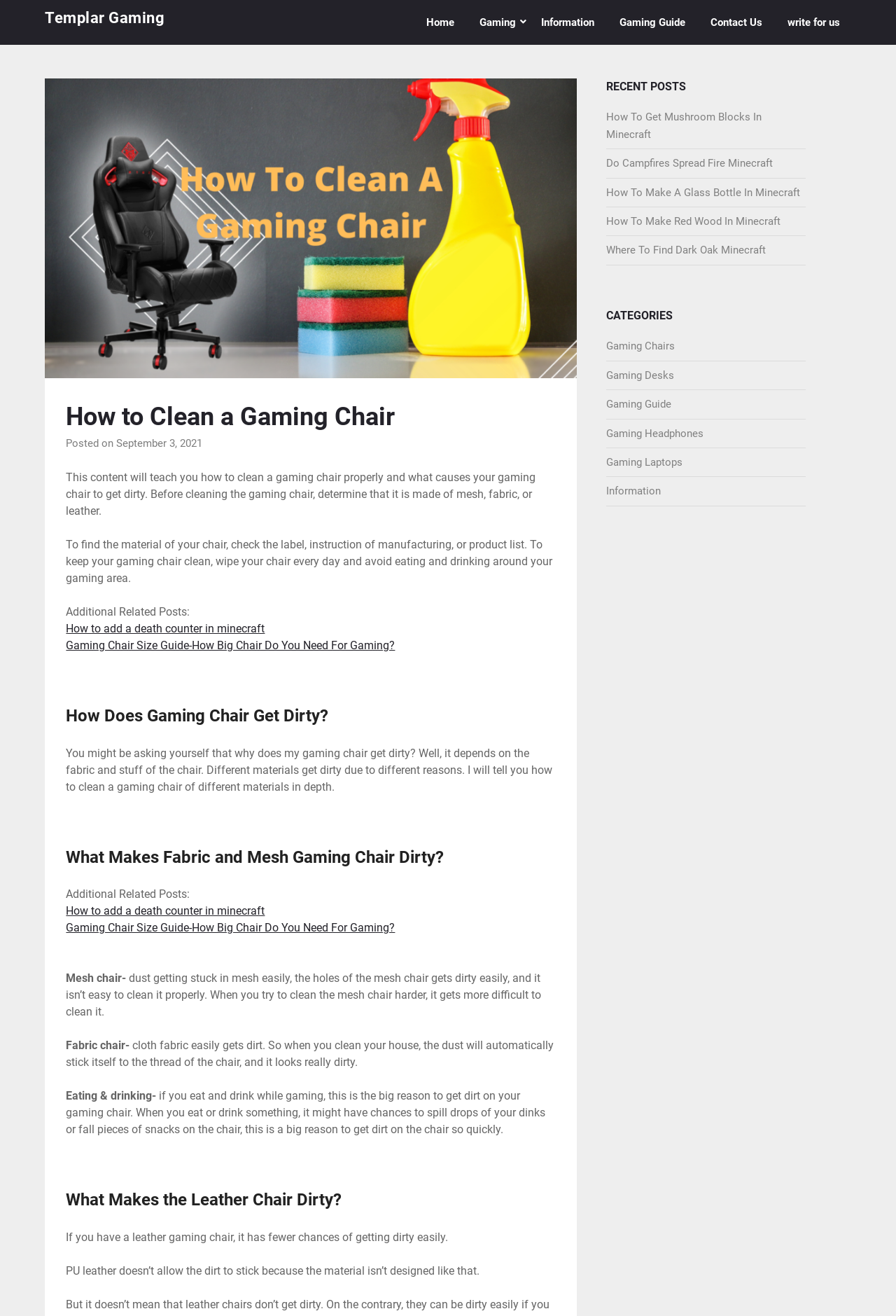Find the bounding box coordinates of the element's region that should be clicked in order to follow the given instruction: "Follow the North Fork Preservation Association on Facebook". The coordinates should consist of four float numbers between 0 and 1, i.e., [left, top, right, bottom].

None